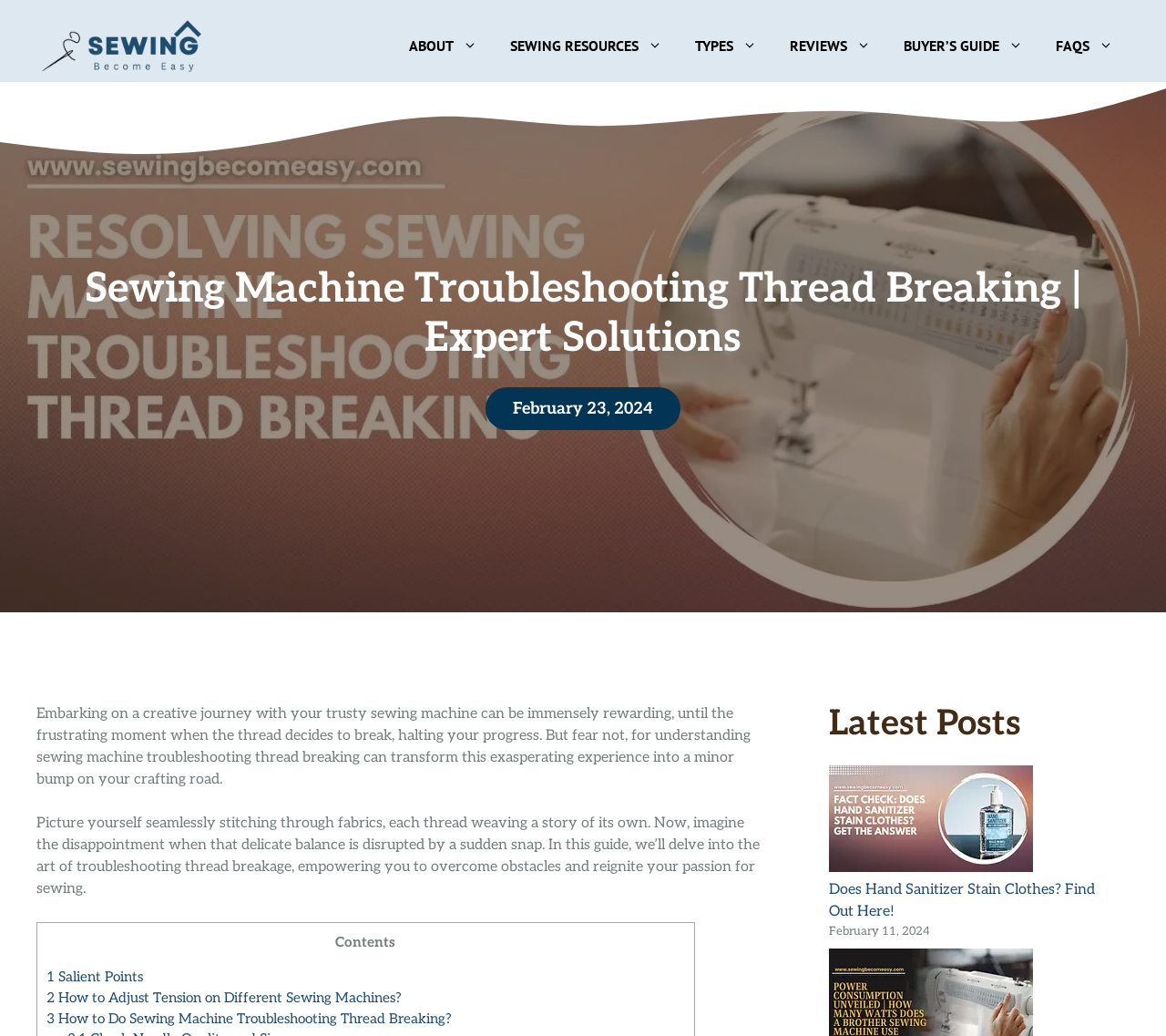Identify the bounding box coordinates of the element to click to follow this instruction: 'Read the article about 'Sewing Machine Troubleshooting Thread Breaking''. Ensure the coordinates are four float values between 0 and 1, provided as [left, top, right, bottom].

[0.031, 0.255, 0.969, 0.35]